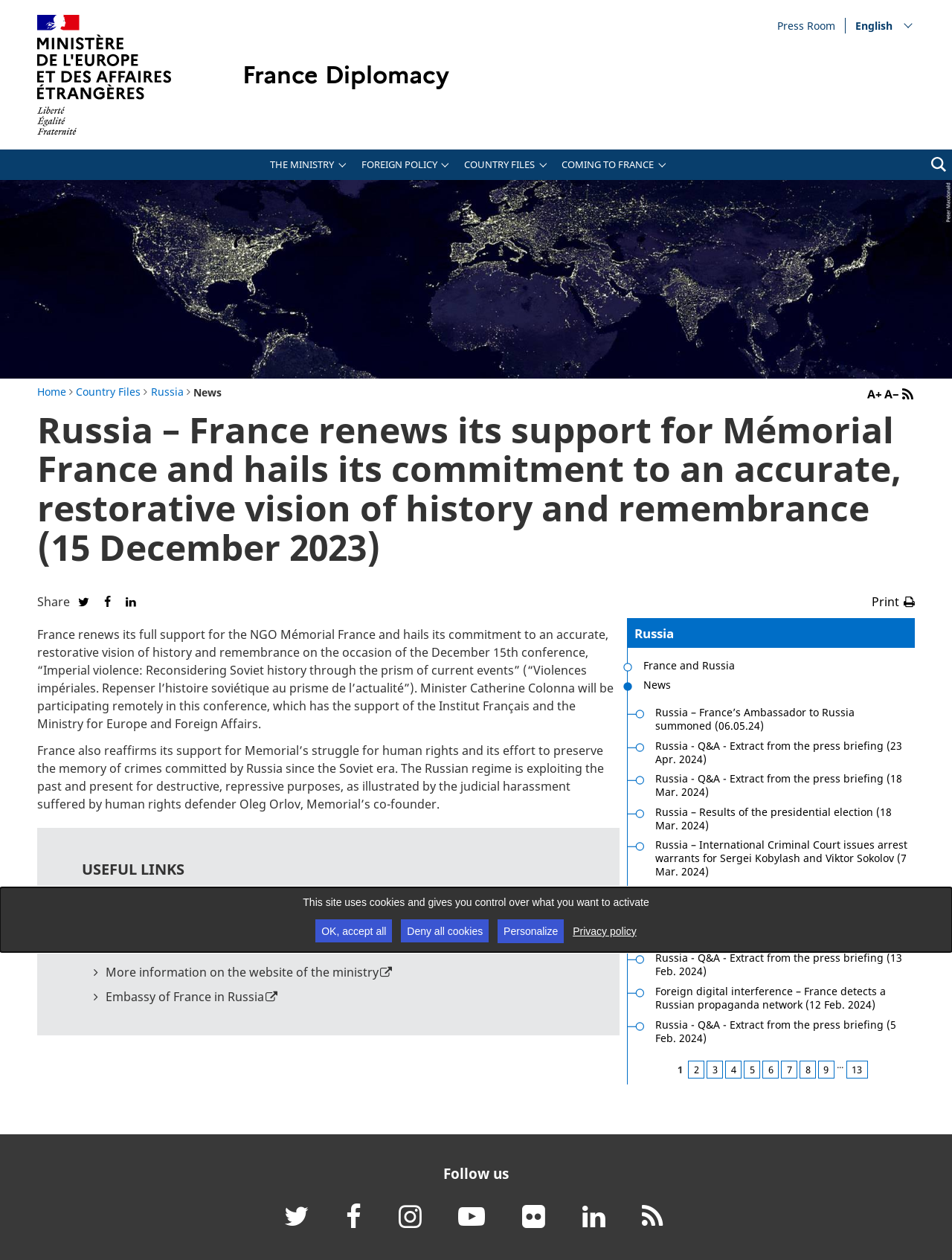Who is the Minister participating remotely in the conference?
Examine the screenshot and reply with a single word or phrase.

Catherine Colonna